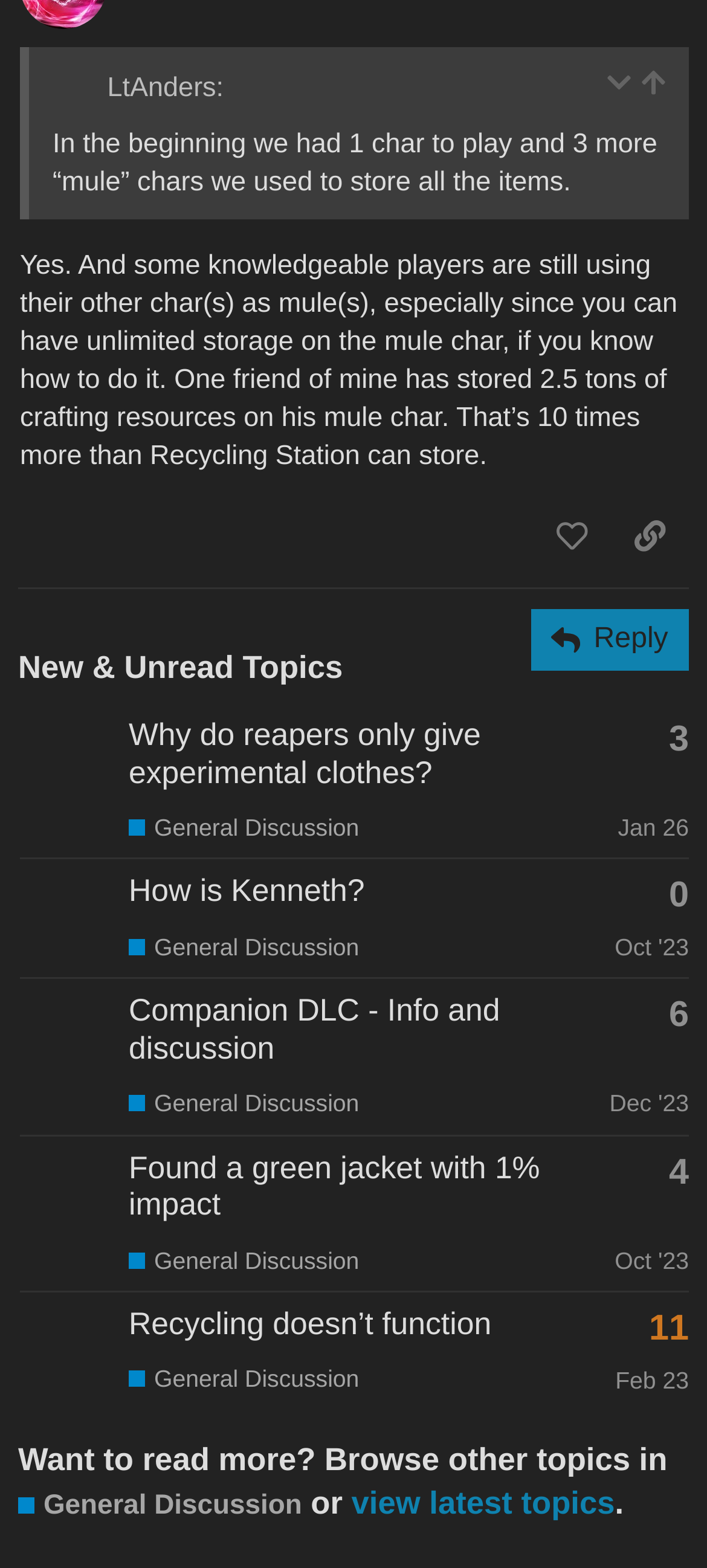Determine the bounding box coordinates for the area you should click to complete the following instruction: "Reply to the post".

[0.751, 0.388, 0.974, 0.427]